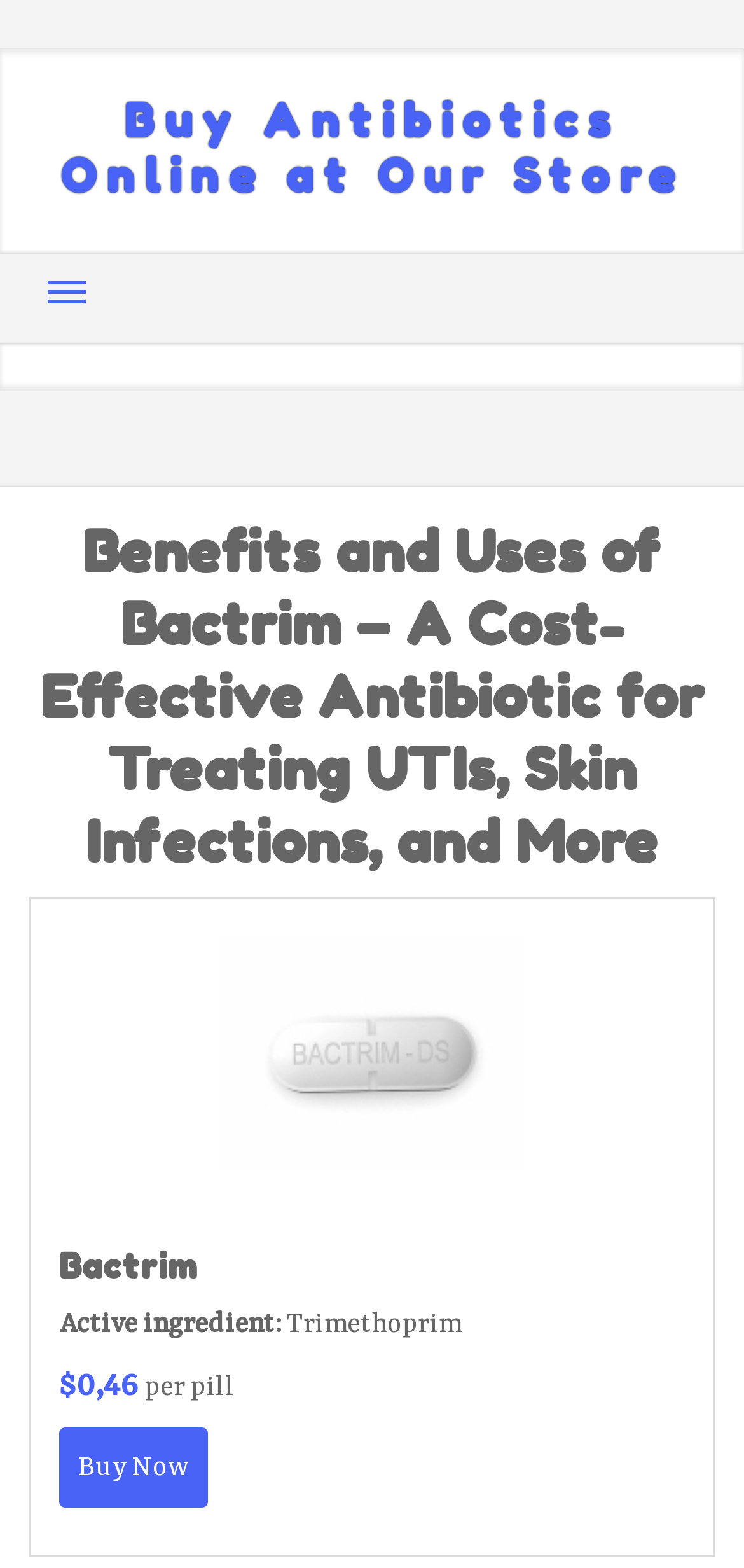What is the price of Bactrim per pill?
Look at the image and respond with a one-word or short phrase answer.

$0.46